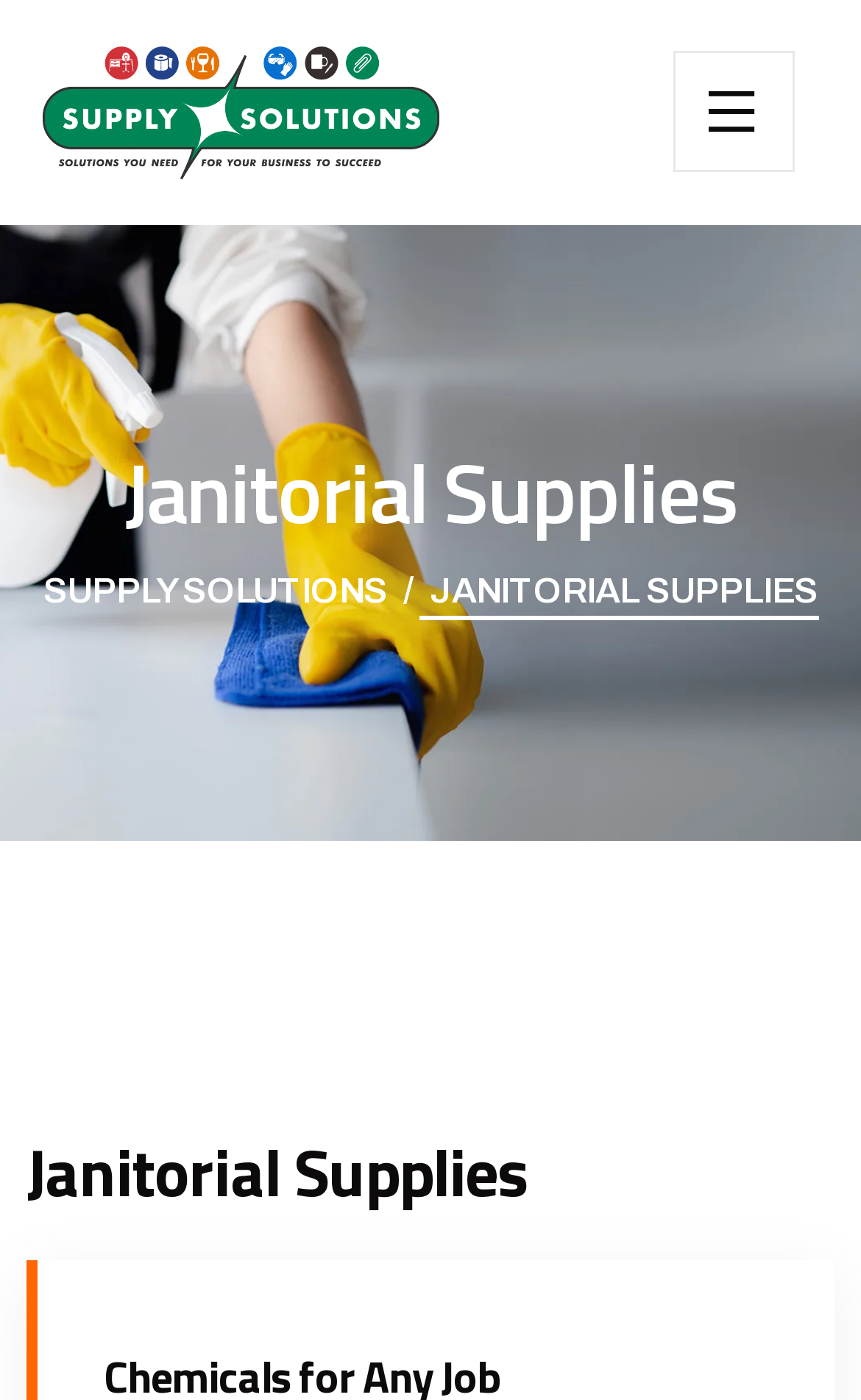What is the main category of products?
Look at the webpage screenshot and answer the question with a detailed explanation.

The main category of products is 'Janitorial Supplies', which is indicated by the heading element with a bounding box of [0.031, 0.318, 0.969, 0.386] and also repeated in the static text element with a bounding box of [0.499, 0.408, 0.95, 0.435].